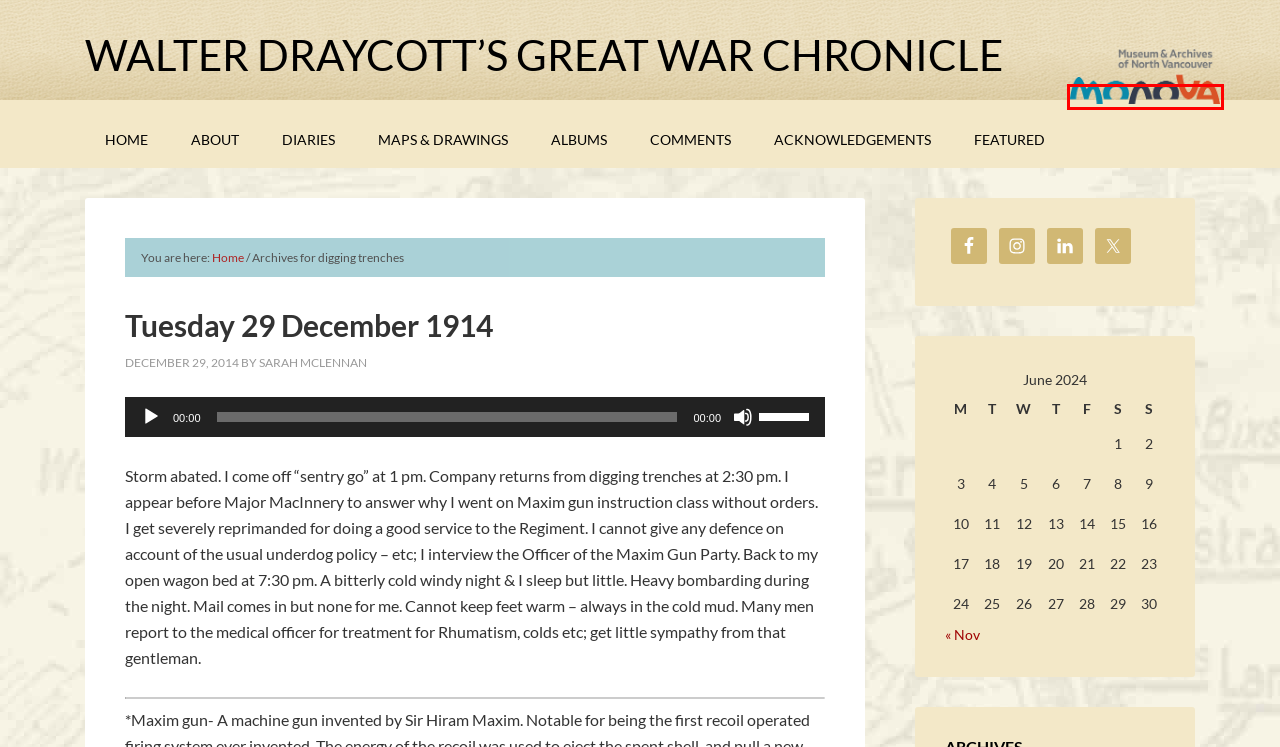Please examine the screenshot provided, which contains a red bounding box around a UI element. Select the webpage description that most accurately describes the new page displayed after clicking the highlighted element. Here are the candidates:
A. Featured – Walter Draycott’s Great War Chronicle
B. ALBUMS – Walter Draycott’s Great War Chronicle
C. COMMENTS – Walter Draycott’s Great War Chronicle
D. ACKNOWLEDGEMENTS – Walter Draycott’s Great War Chronicle
E. DIARIES – Walter Draycott’s Great War Chronicle
F. monova - MONOVA
G. ABOUT – Walter Draycott’s Great War Chronicle
H. MAPS & DRAWINGS – Walter Draycott’s Great War Chronicle

F